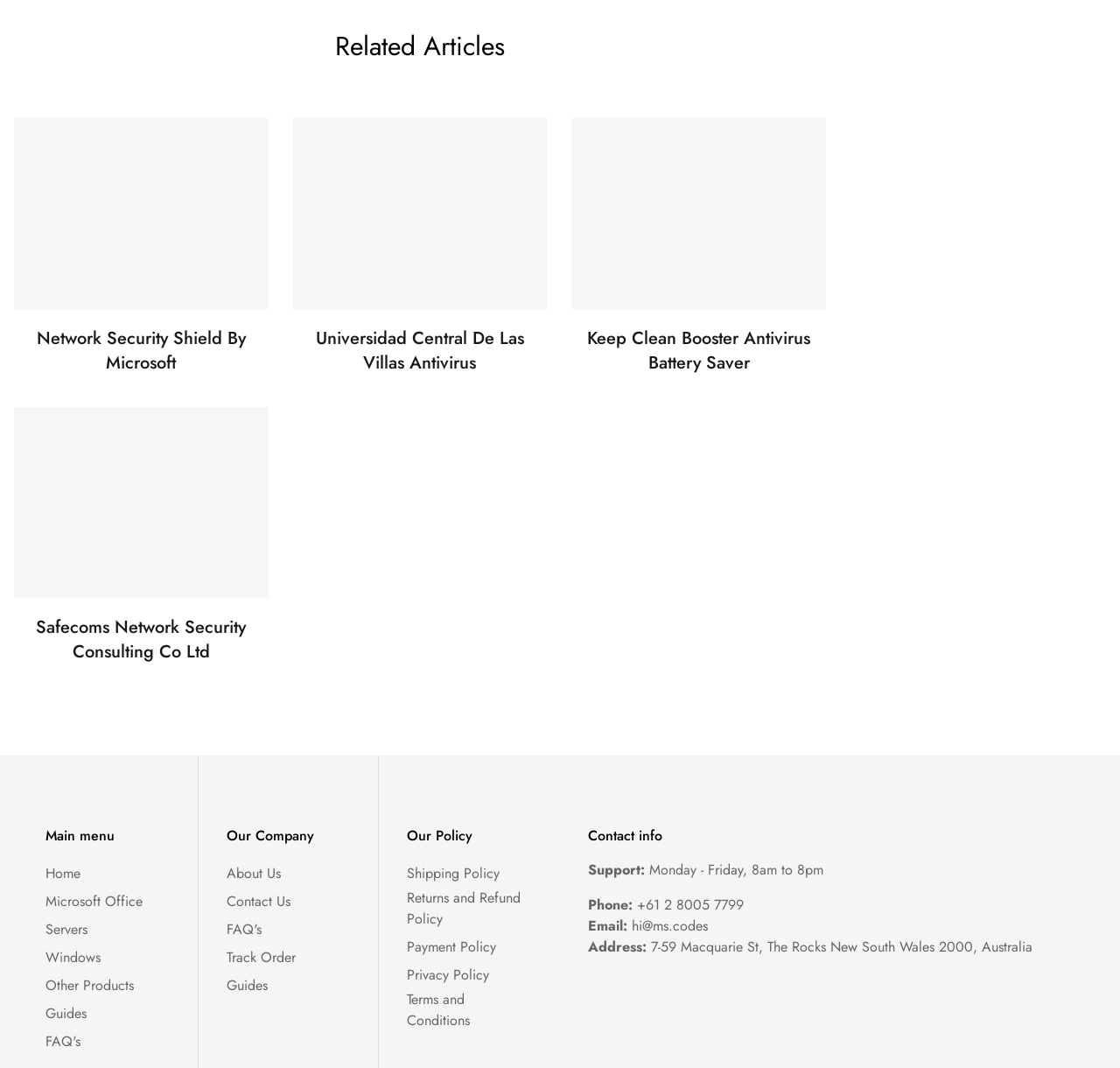What is the name of the company? Based on the image, give a response in one word or a short phrase.

ms.codes